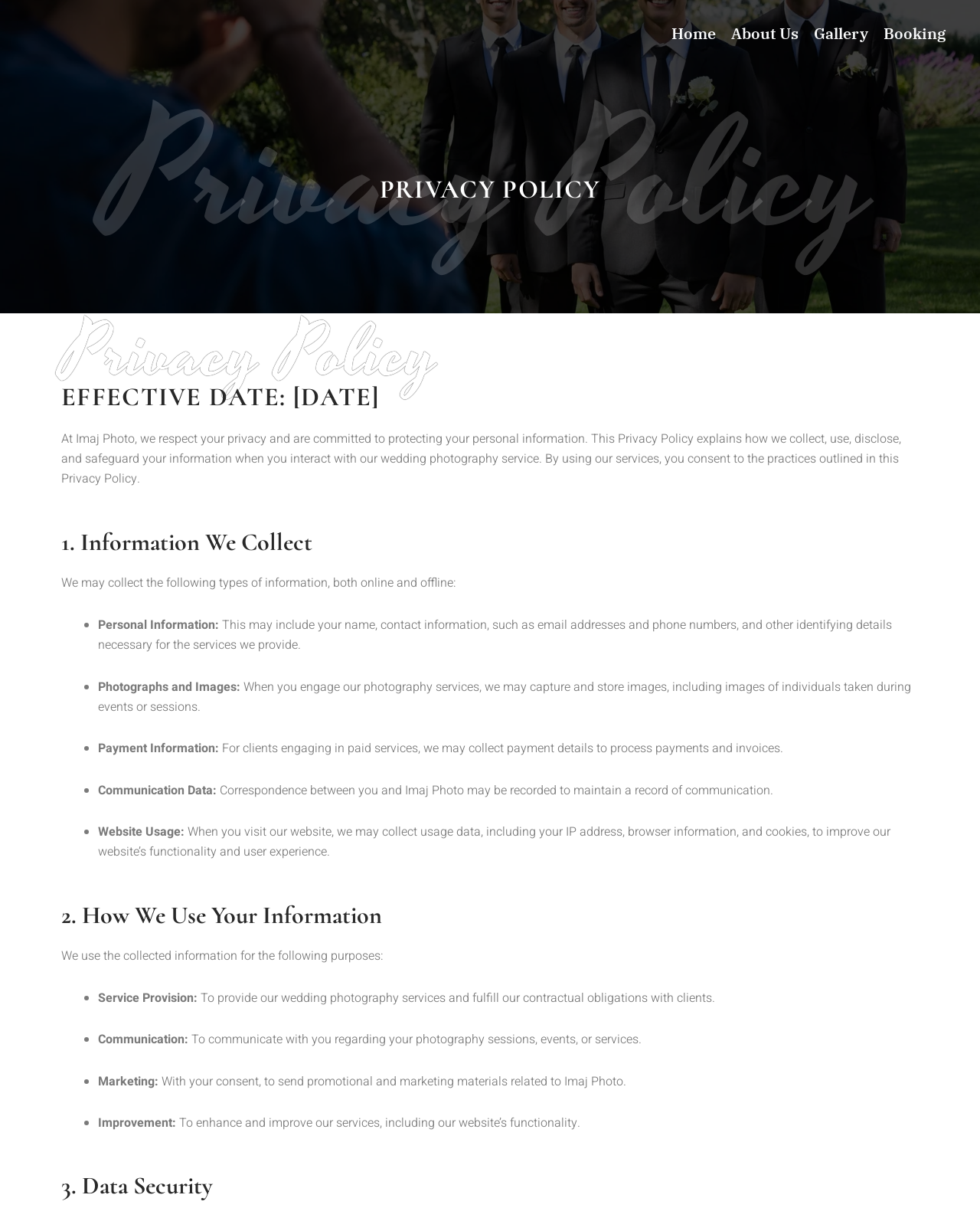Using the details in the image, give a detailed response to the question below:
What types of information does Imaj Photo collect?

The types of information collected by Imaj Photo can be found in the section '1. Information We Collect' of the privacy policy. It includes personal information, photographs and images, payment information, communication data, and website usage data.